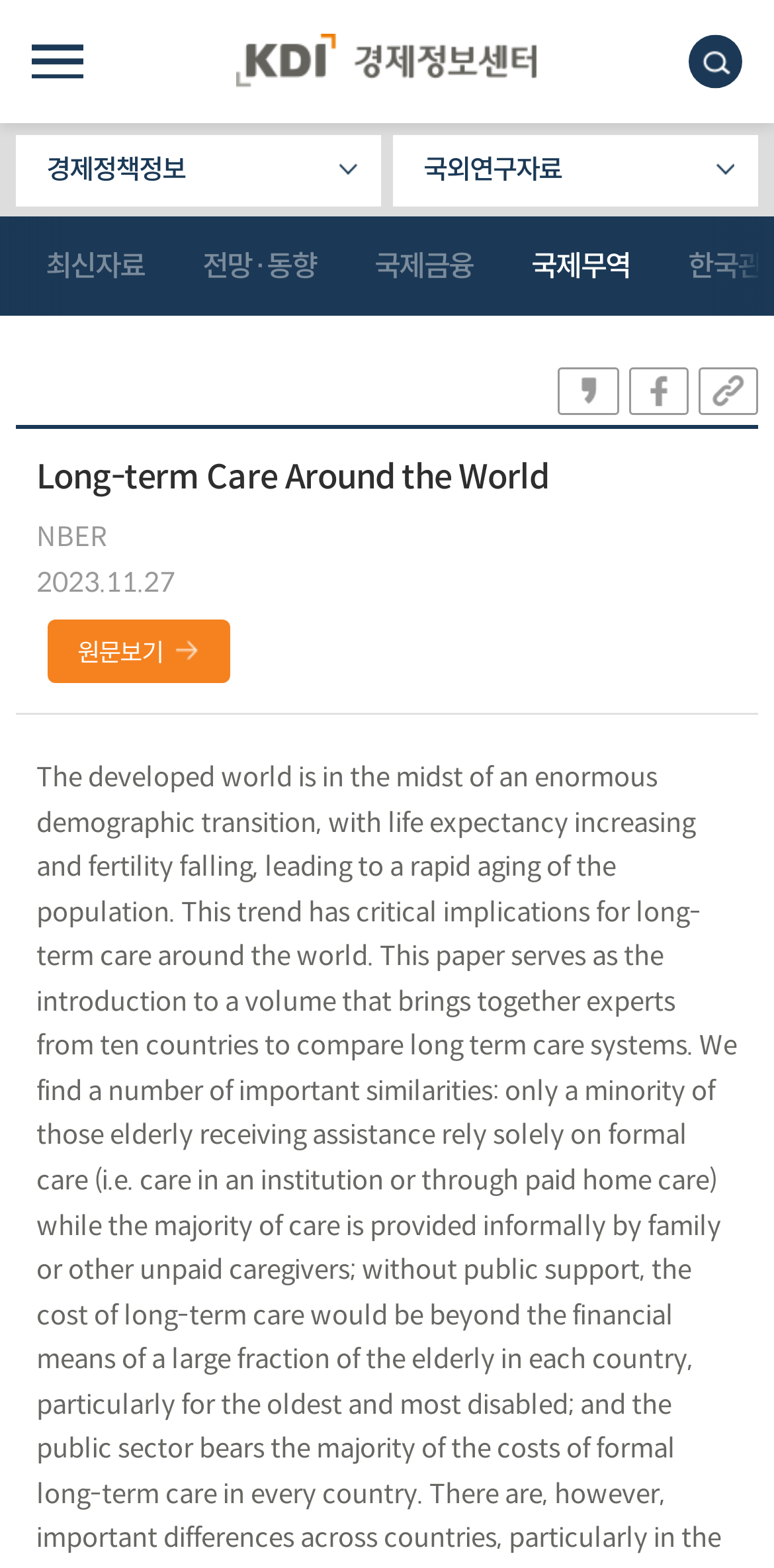Identify the bounding box coordinates for the element you need to click to achieve the following task: "view latest data". The coordinates must be four float values ranging from 0 to 1, formatted as [left, top, right, bottom].

[0.021, 0.138, 0.224, 0.201]